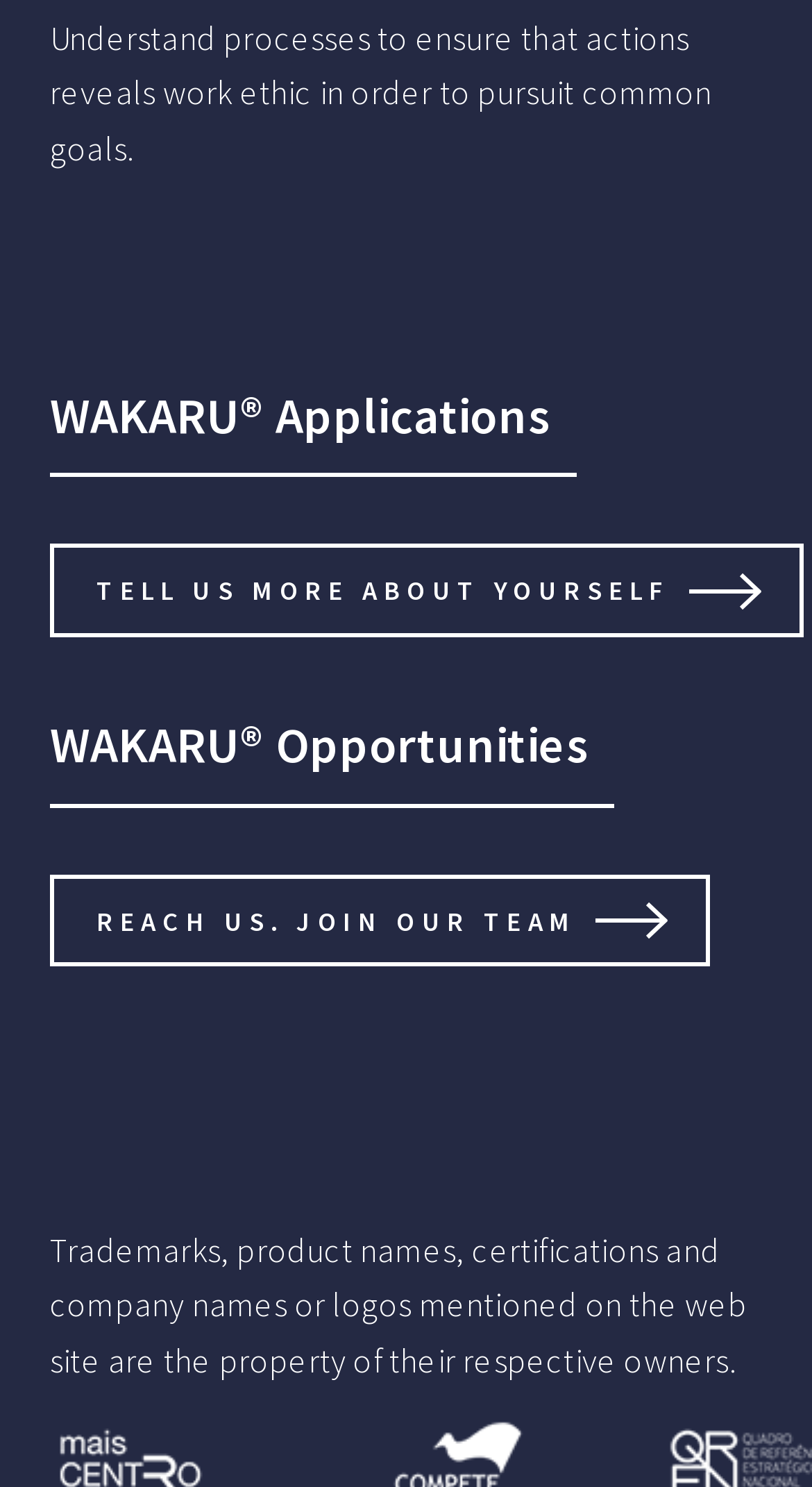Find the bounding box coordinates for the UI element that matches this description: "Reach us. Join our Team".

[0.062, 0.588, 0.874, 0.65]